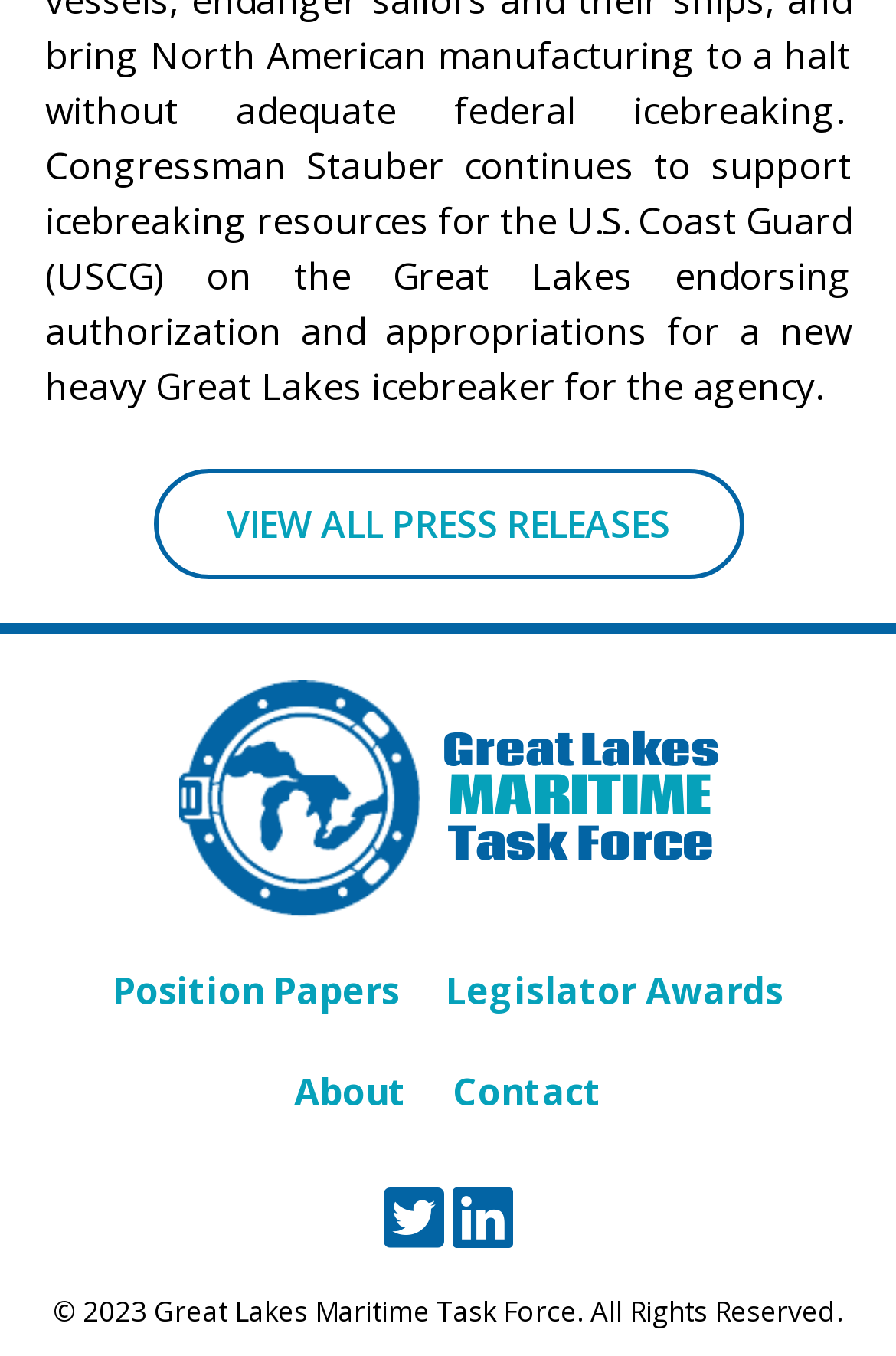Refer to the image and provide an in-depth answer to the question:
What is the name of the organization?

I found the name of the organization by looking at the link with the text 'Great Lakes Maritime Task Force Logo Great Lakes MARITIME Task Force' which is likely to be the logo of the organization, and the text '© 2023 Great Lakes Maritime Task Force. All Rights Reserved.' at the bottom of the page, which also mentions the organization's name.